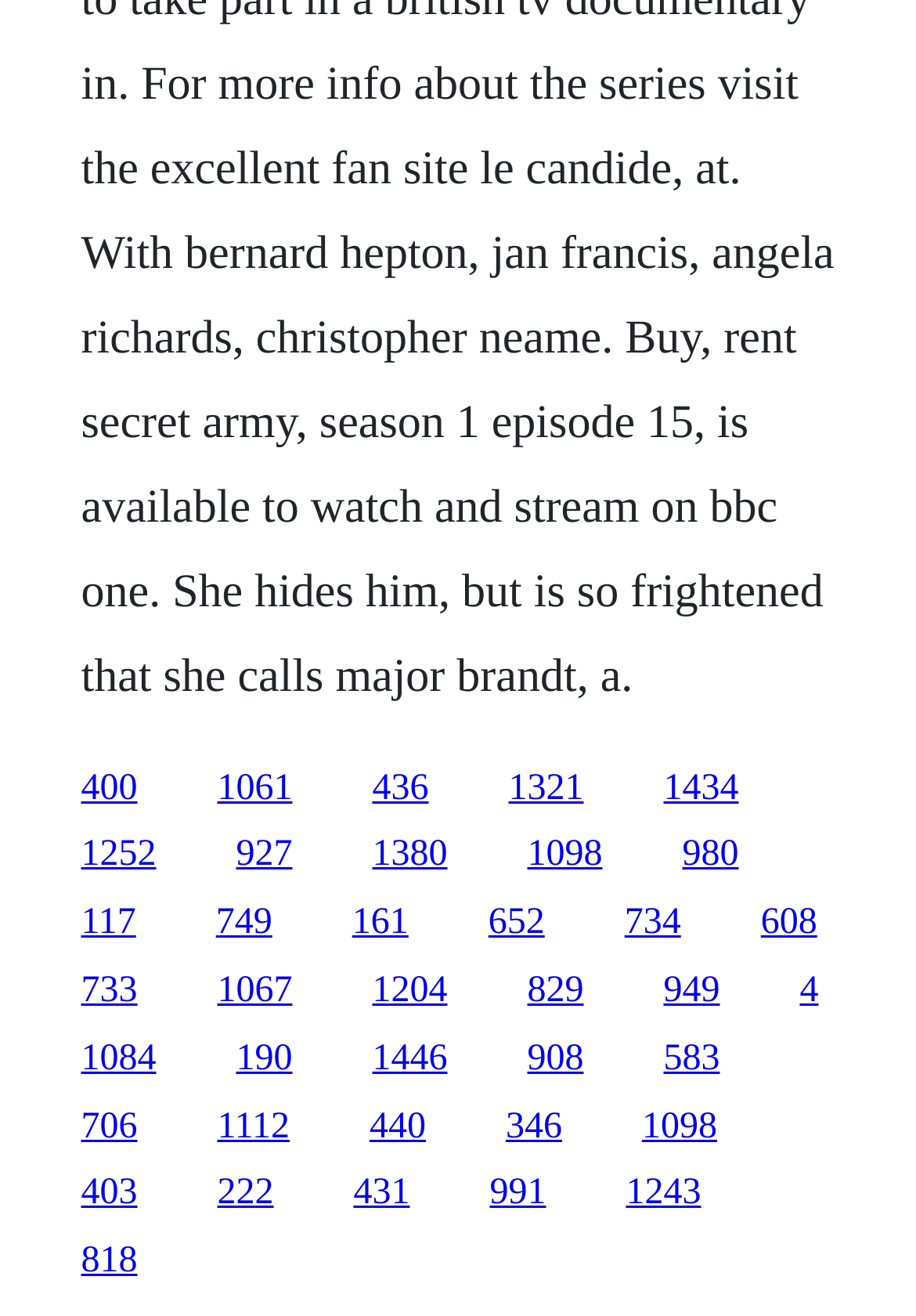Identify the bounding box coordinates for the element that needs to be clicked to fulfill this instruction: "click the first link". Provide the coordinates in the format of four float numbers between 0 and 1: [left, top, right, bottom].

[0.088, 0.583, 0.15, 0.614]